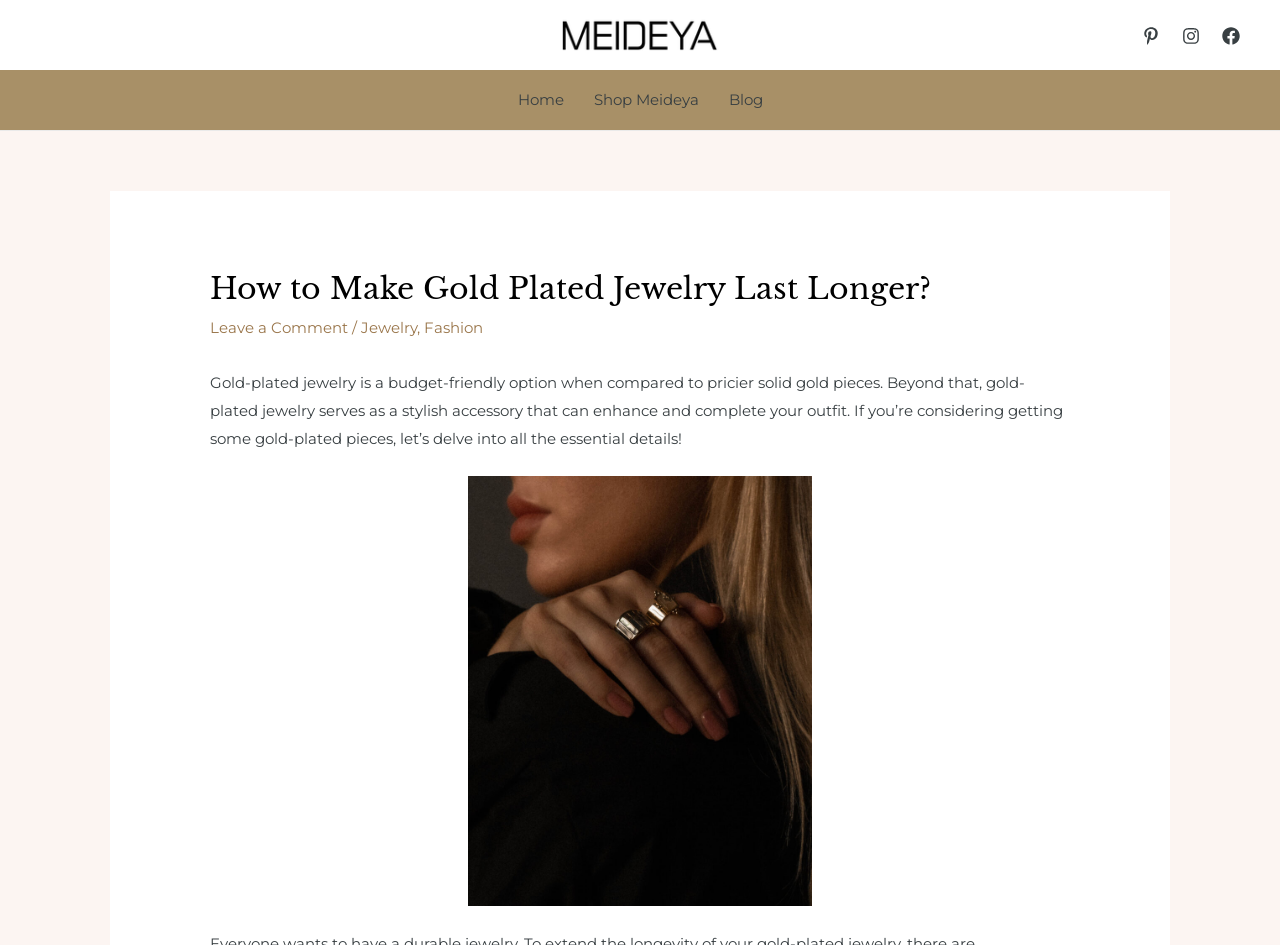Determine the bounding box coordinates of the region that needs to be clicked to achieve the task: "Click on Pinterest".

[0.892, 0.029, 0.906, 0.048]